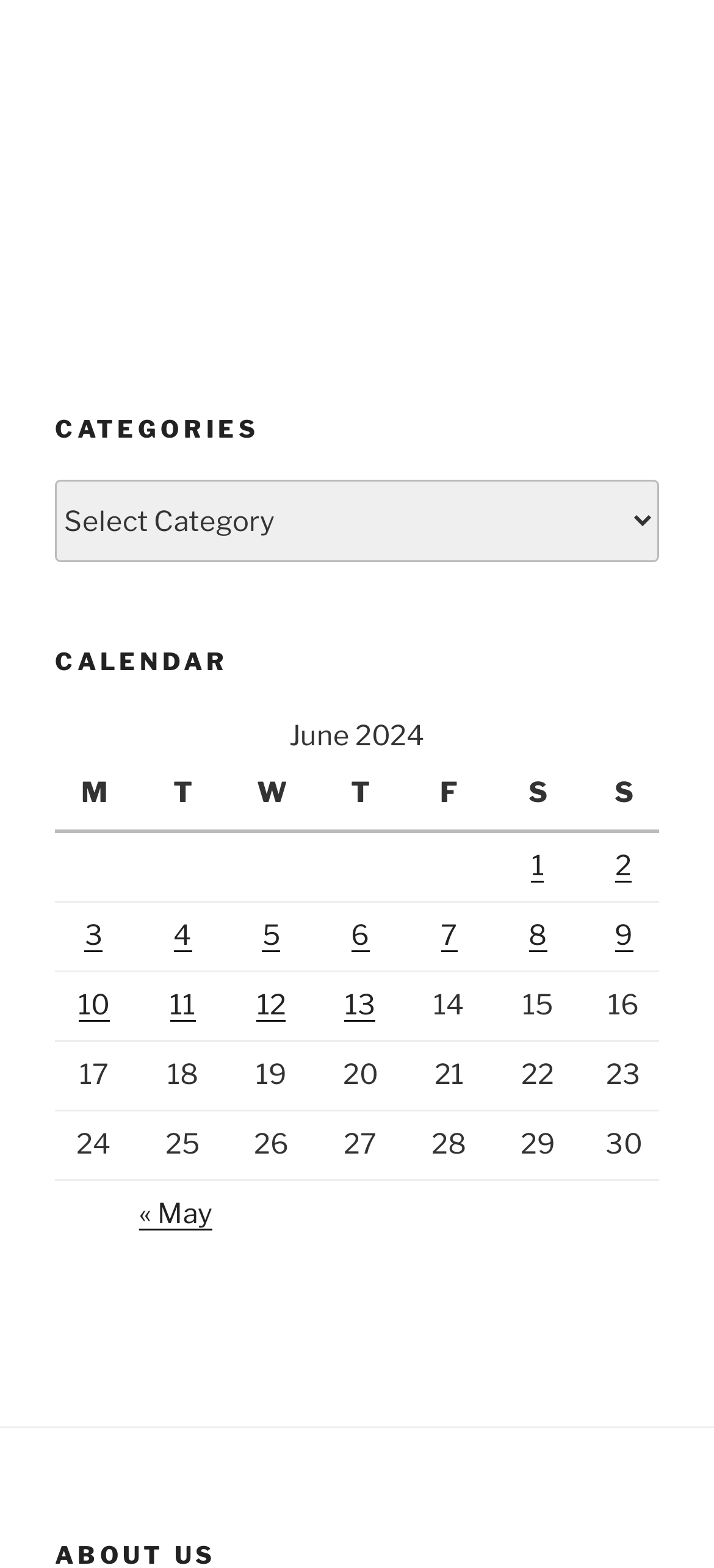Use the details in the image to answer the question thoroughly: 
What is the purpose of the 'Categories' combobox?

The 'Categories' combobox is likely used to filter or categorize the posts or content displayed on the webpage. By selecting a category from the combobox, the user can view only the posts related to that category.